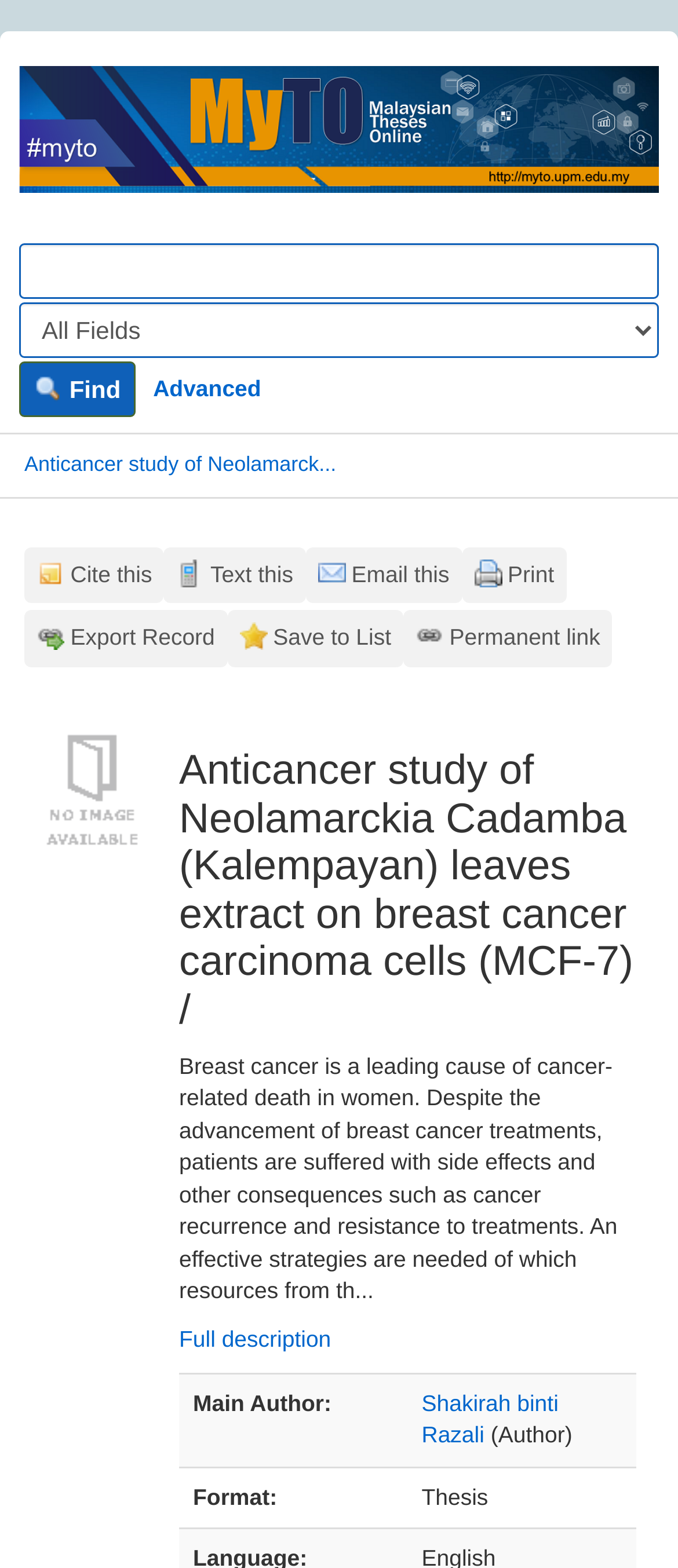Give the bounding box coordinates for the element described as: "Print".

[0.681, 0.349, 0.835, 0.385]